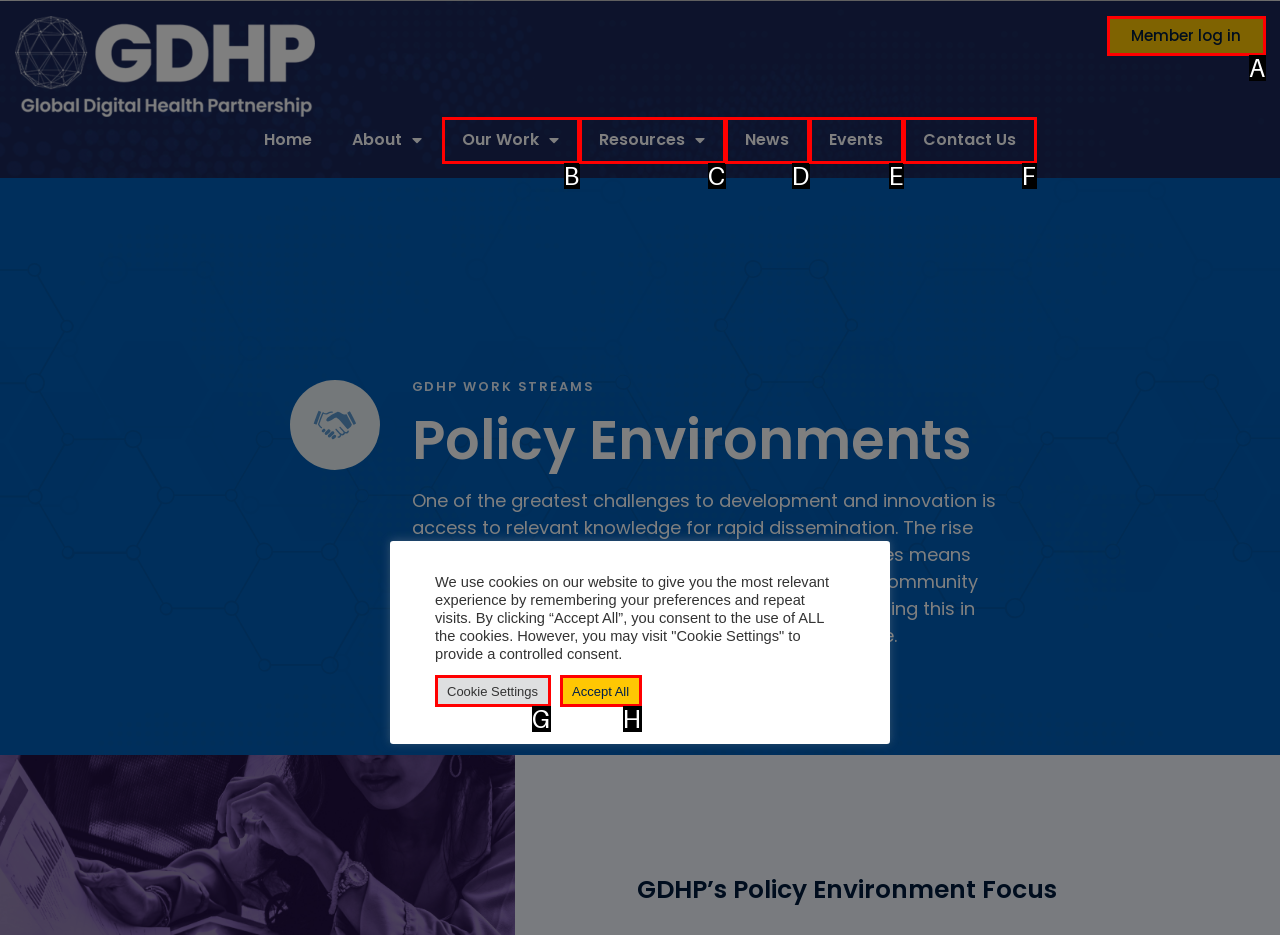Choose the option that best matches the description: Cookie Settings
Indicate the letter of the matching option directly.

G